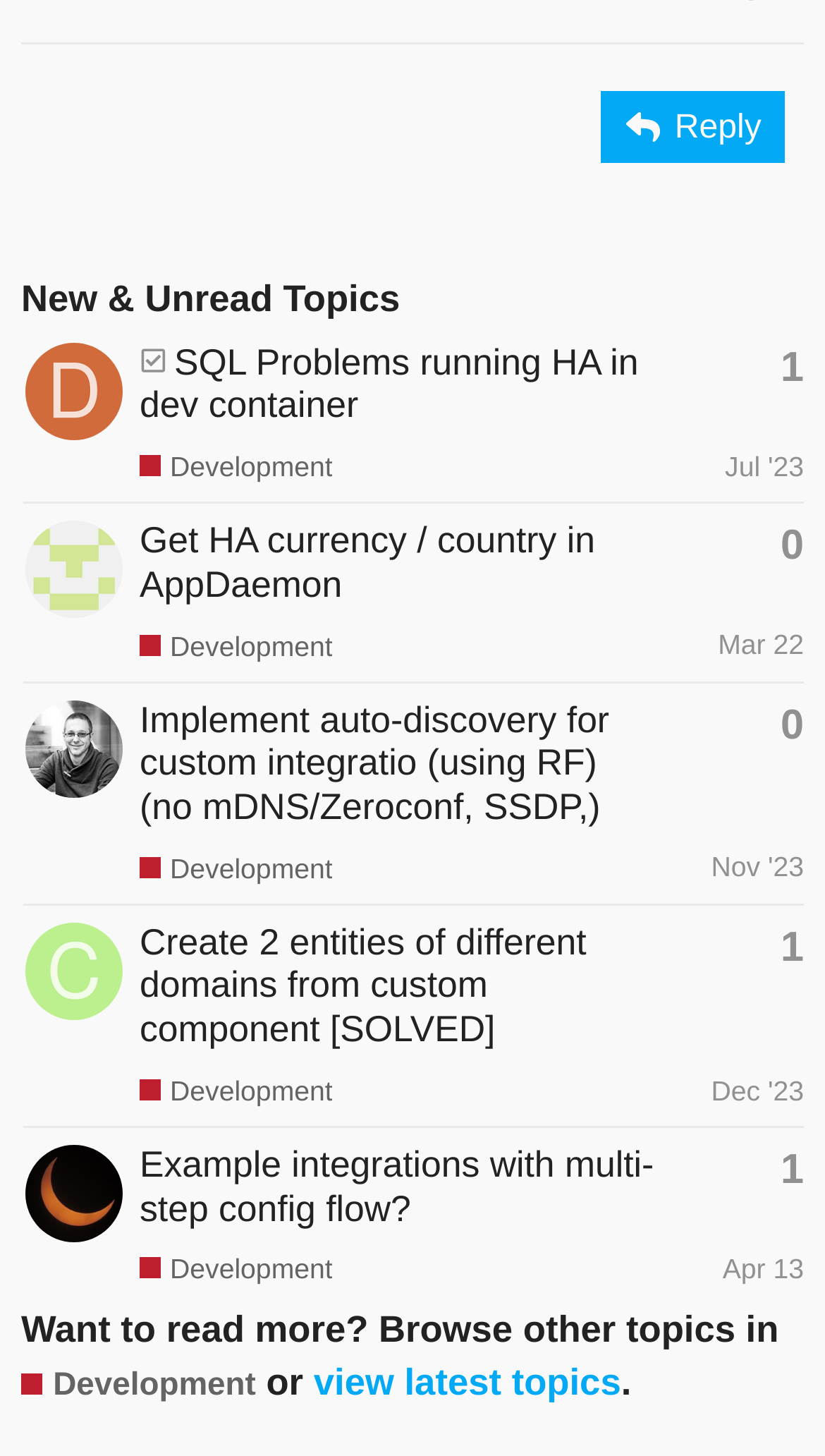What is the category of the topic 'Get HA currency / country in AppDaemon'?
Please provide a detailed and comprehensive answer to the question.

I found the topic 'Get HA currency / country in AppDaemon' in the table with the heading 'New & Unread Topics'. The category of this topic is listed as 'Development'.